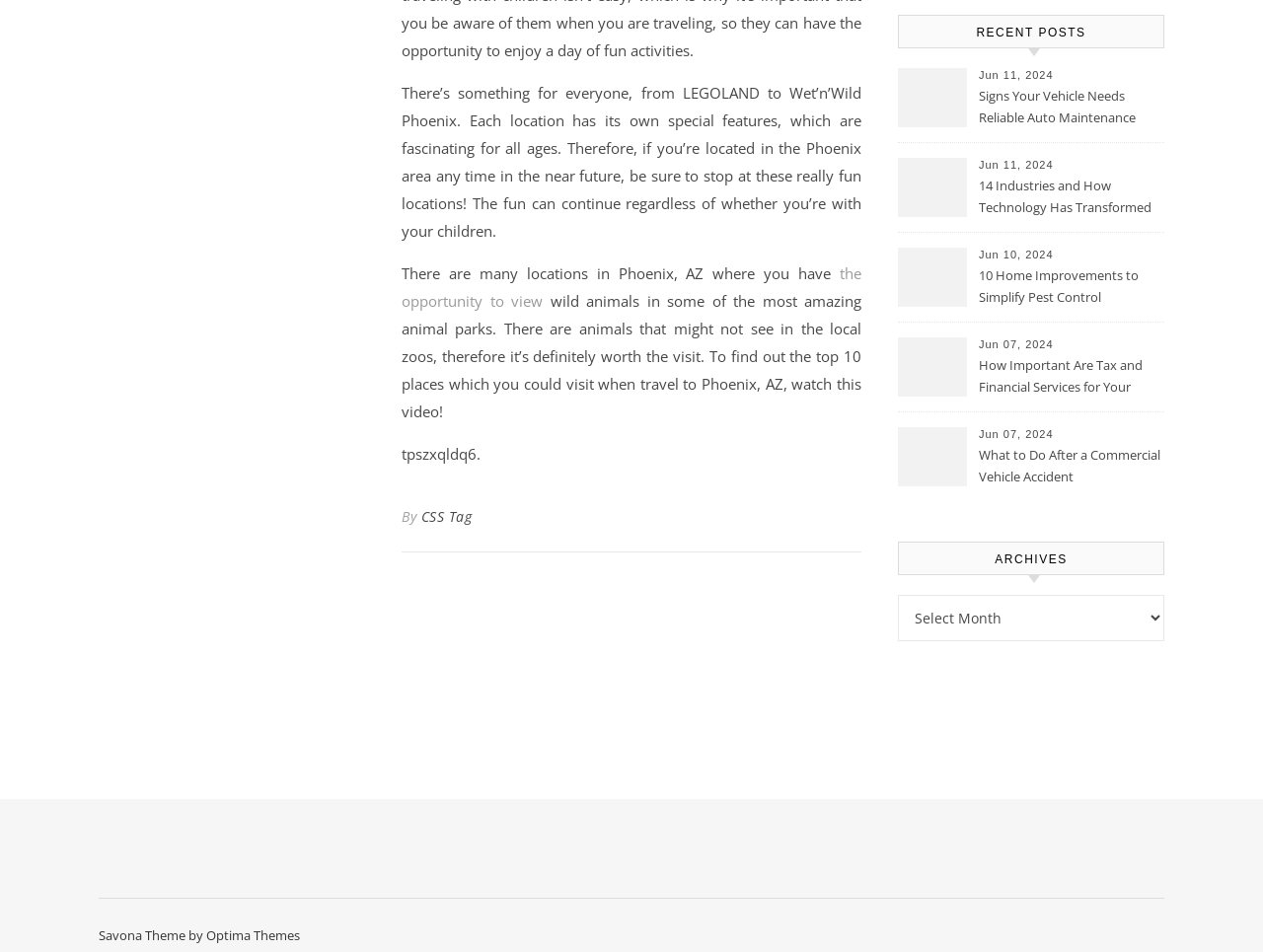Extract the bounding box coordinates of the UI element described by: "CSS Tag". The coordinates should include four float numbers ranging from 0 to 1, e.g., [left, top, right, bottom].

[0.333, 0.528, 0.373, 0.559]